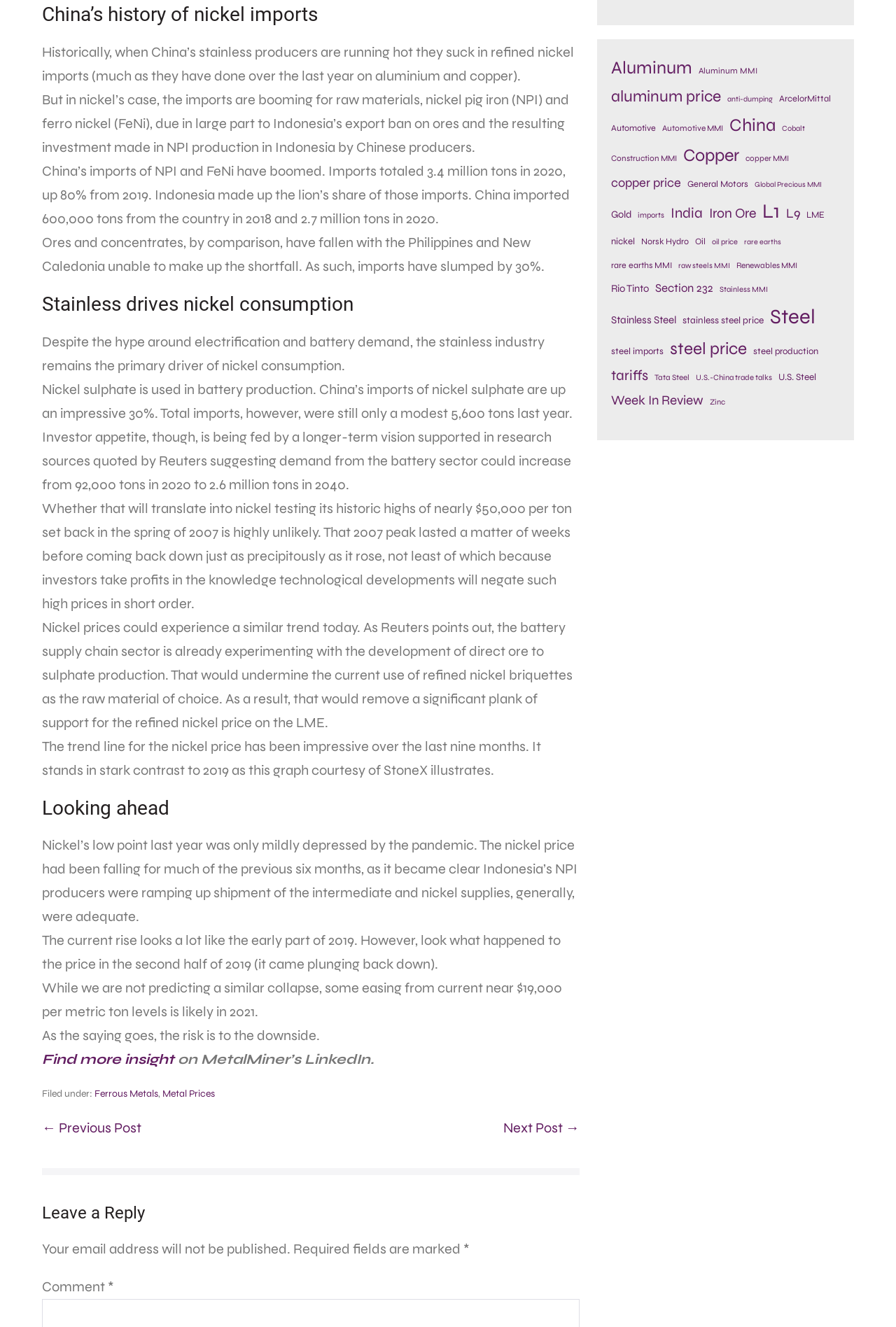Locate the bounding box coordinates of the item that should be clicked to fulfill the instruction: "Subscribe to newsletter".

None